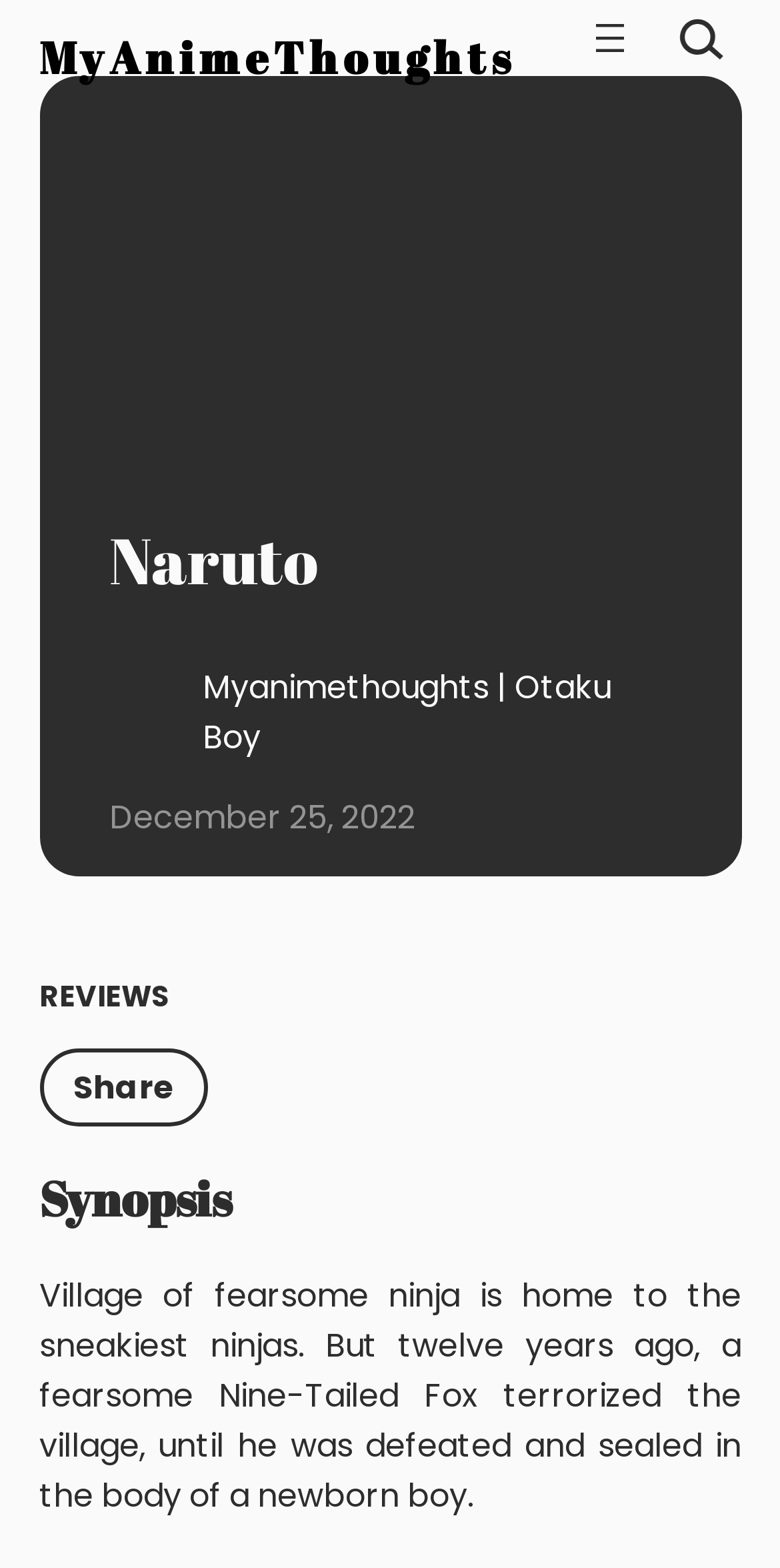How many links are there in the top section?
Look at the image and respond with a one-word or short-phrase answer.

2